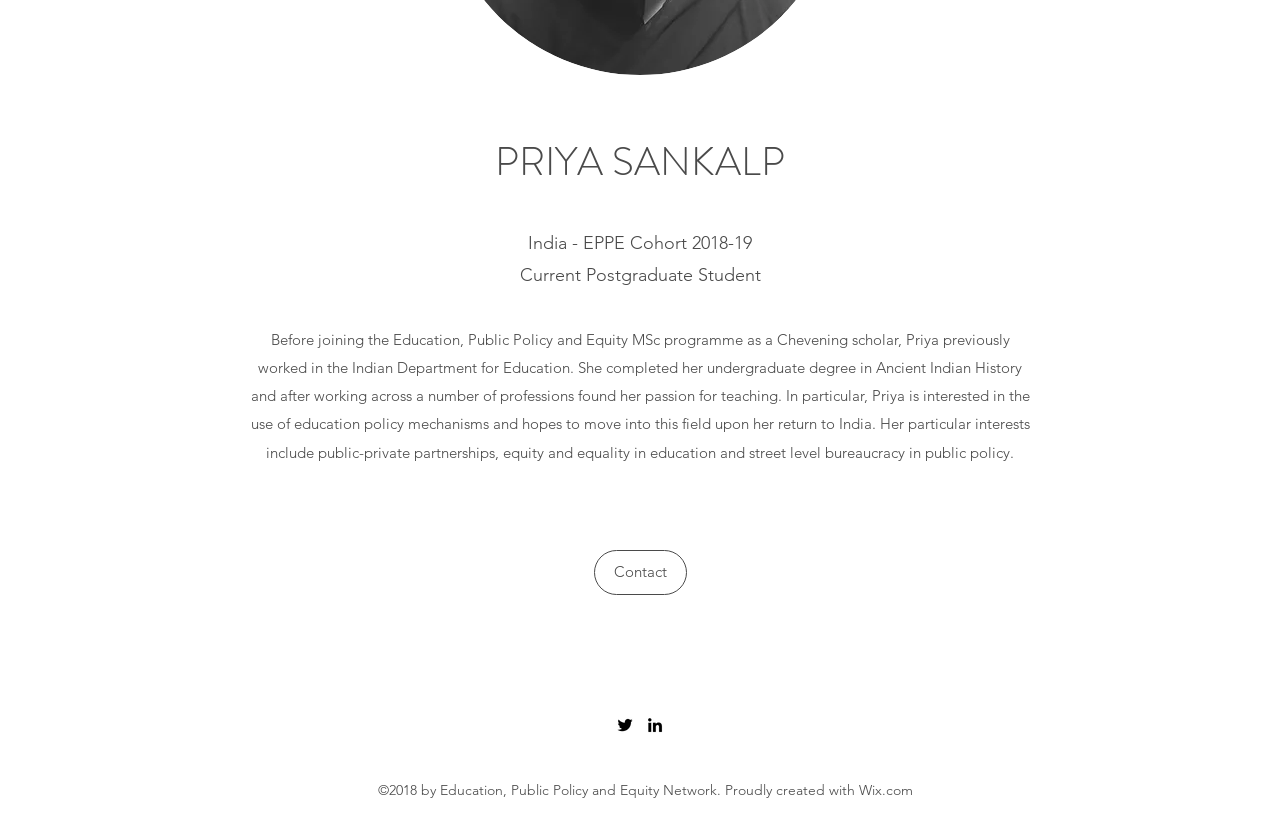Locate the UI element described by Contact in the provided webpage screenshot. Return the bounding box coordinates in the format (top-left x, top-left y, bottom-right x, bottom-right y), ensuring all values are between 0 and 1.

[0.464, 0.659, 0.537, 0.713]